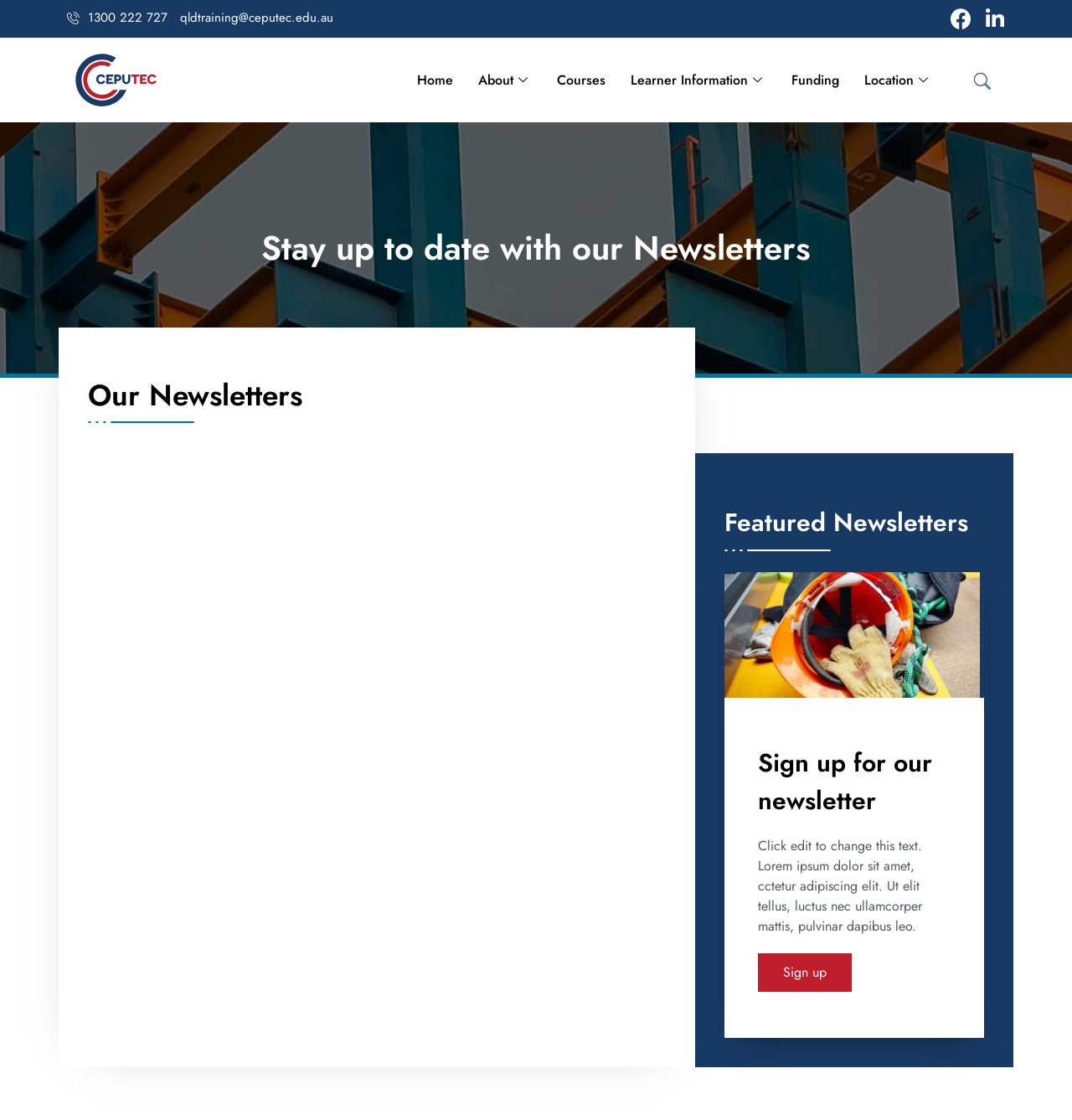Find the bounding box coordinates of the clickable area that will achieve the following instruction: "Call the phone number".

[0.062, 0.007, 0.156, 0.024]